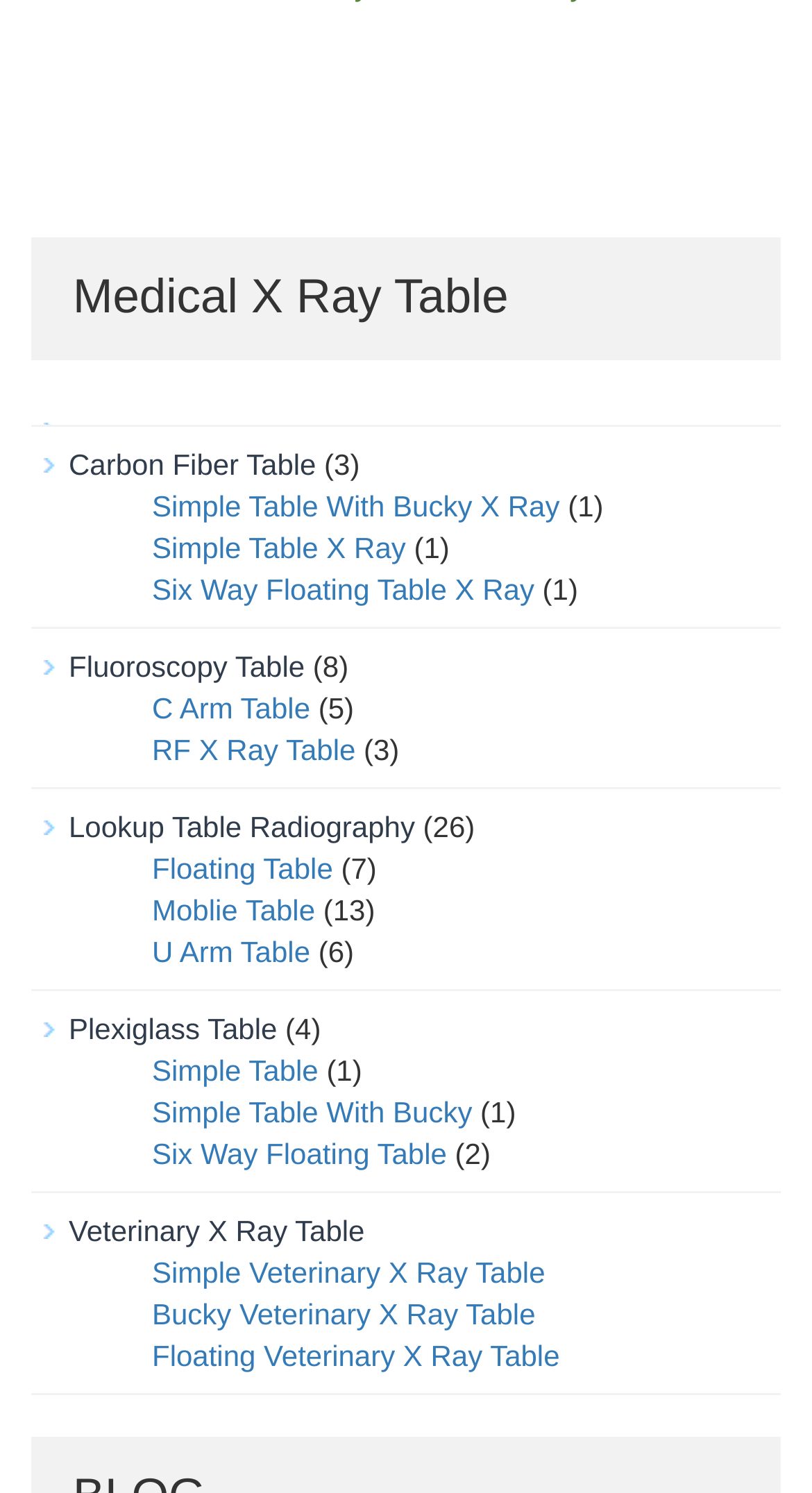How many types of X Ray tables are listed?
Please answer the question as detailed as possible.

I counted the number of links on the webpage that correspond to different types of X Ray tables, and there are 20 of them.